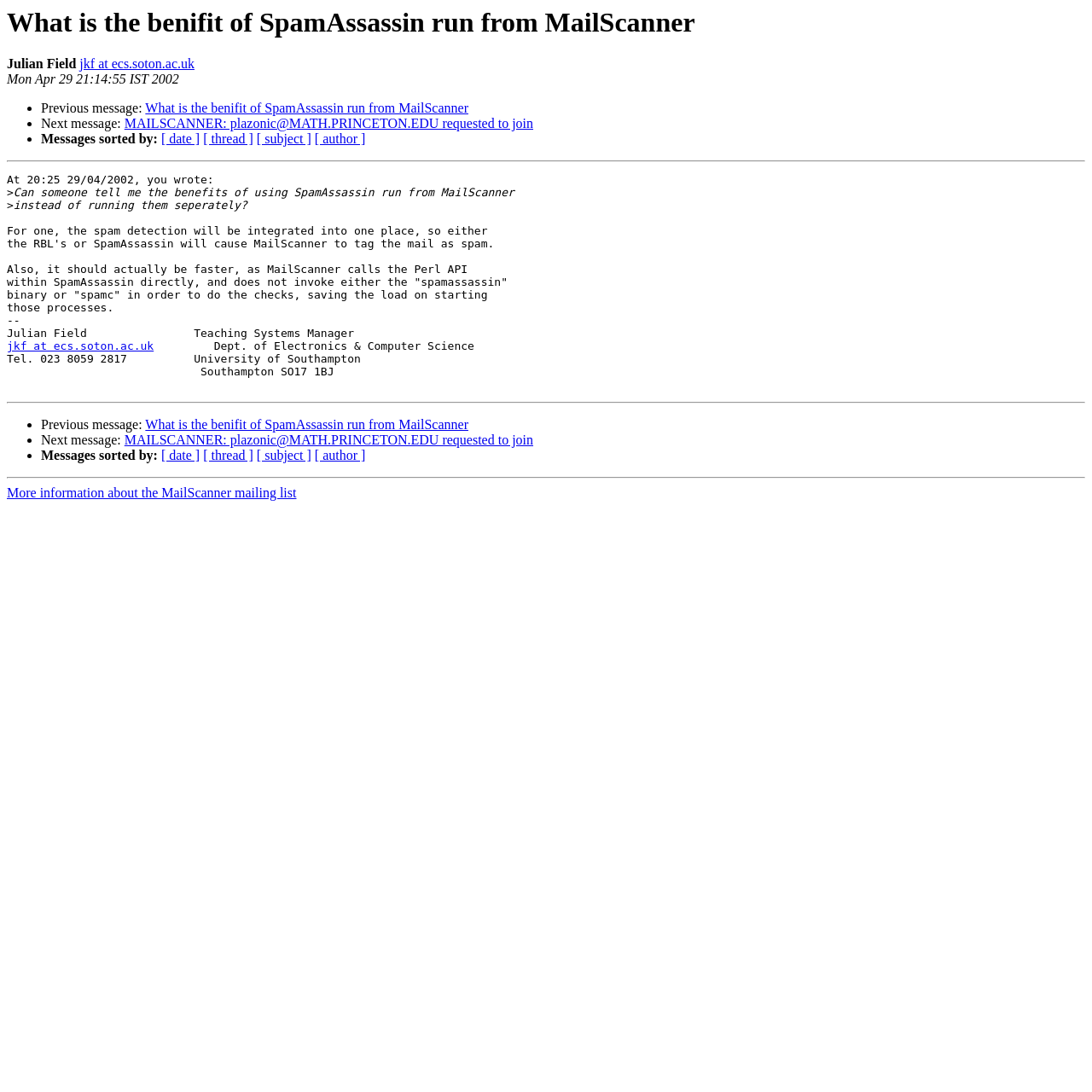Please determine the bounding box coordinates of the element's region to click in order to carry out the following instruction: "Get more information about the MailScanner mailing list". The coordinates should be four float numbers between 0 and 1, i.e., [left, top, right, bottom].

[0.006, 0.445, 0.271, 0.458]